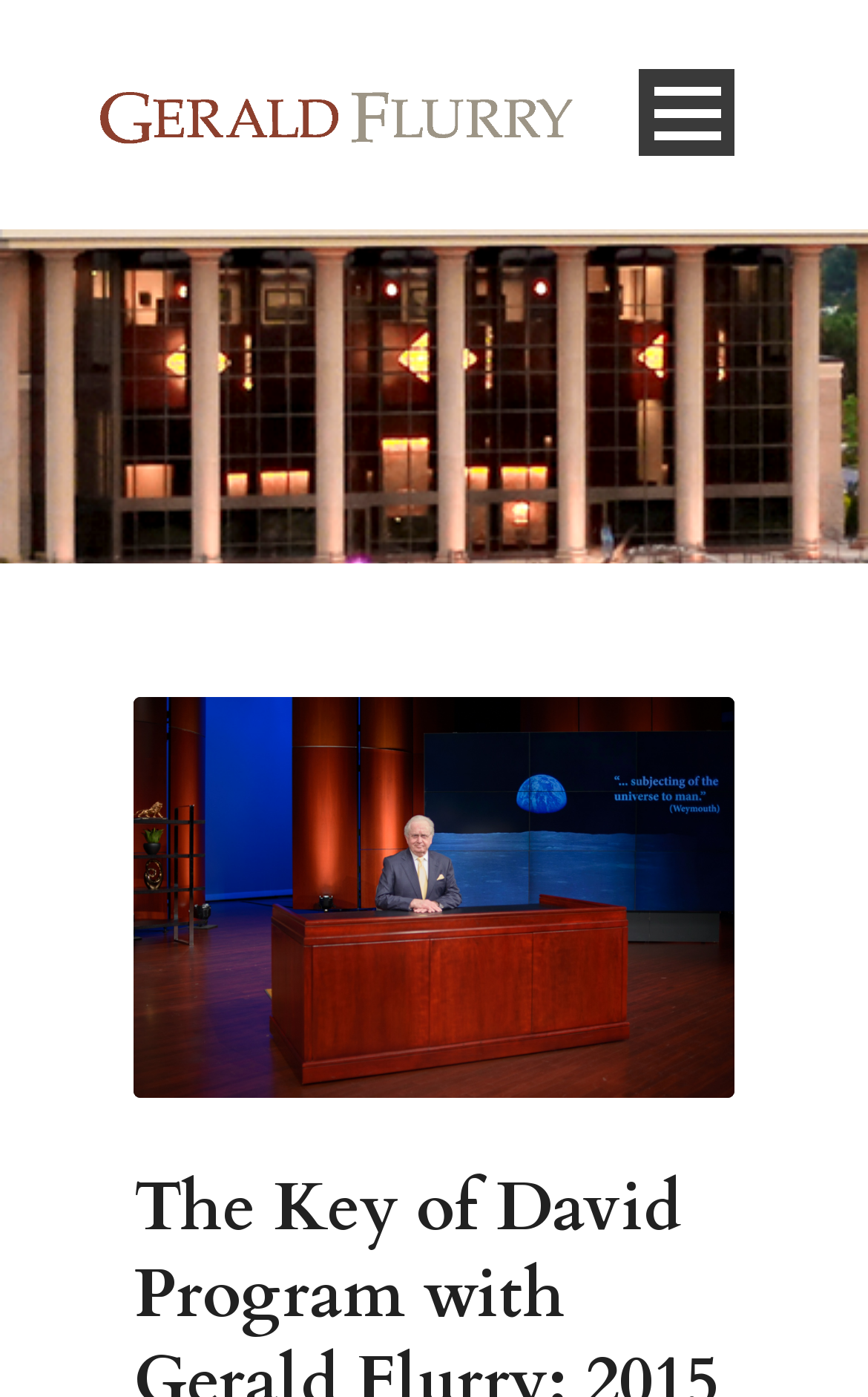Respond concisely with one word or phrase to the following query:
What is the location of the 'Open Menu' button?

Top right